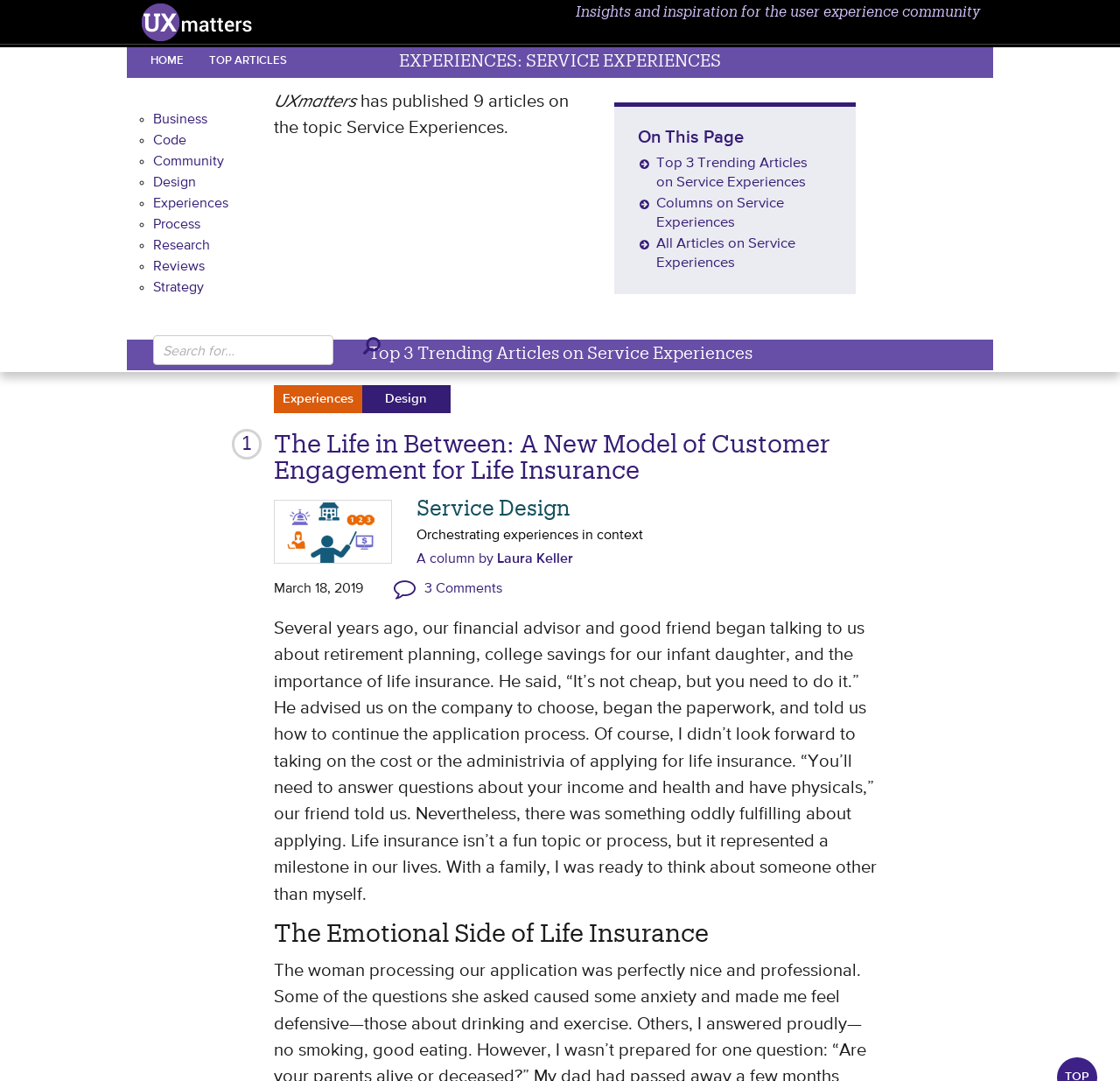Determine the bounding box coordinates of the section to be clicked to follow the instruction: "Browse topics under 'Experiences'". The coordinates should be given as four float numbers between 0 and 1, formatted as [left, top, right, bottom].

[0.137, 0.162, 0.175, 0.175]